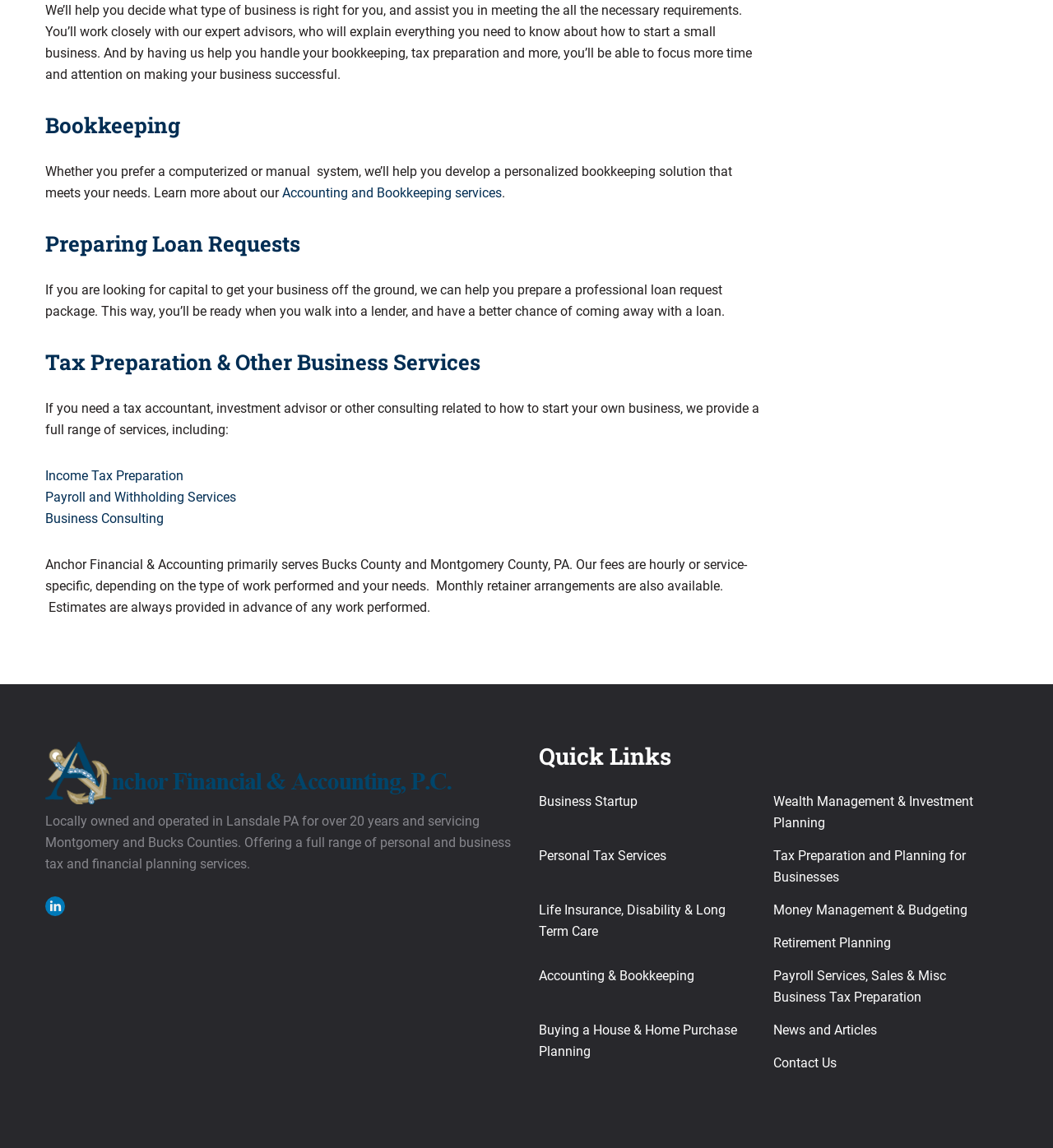Respond to the following query with just one word or a short phrase: 
What services does Anchor Financial & Accounting provide?

Bookkeeping, tax preparation, and more